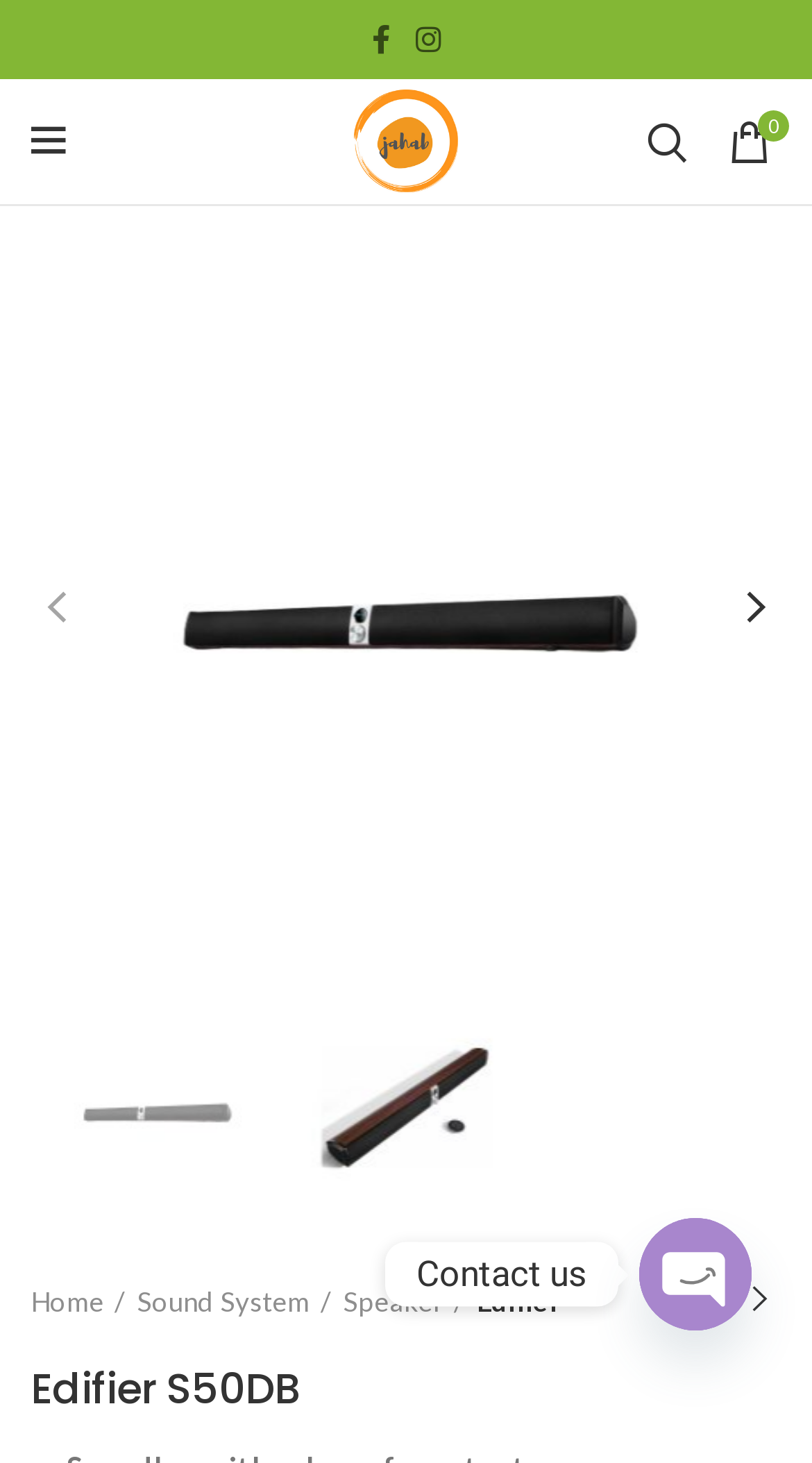Please specify the bounding box coordinates of the clickable region to carry out the following instruction: "Go to the Home page". The coordinates should be four float numbers between 0 and 1, in the format [left, top, right, bottom].

[0.038, 0.877, 0.154, 0.902]